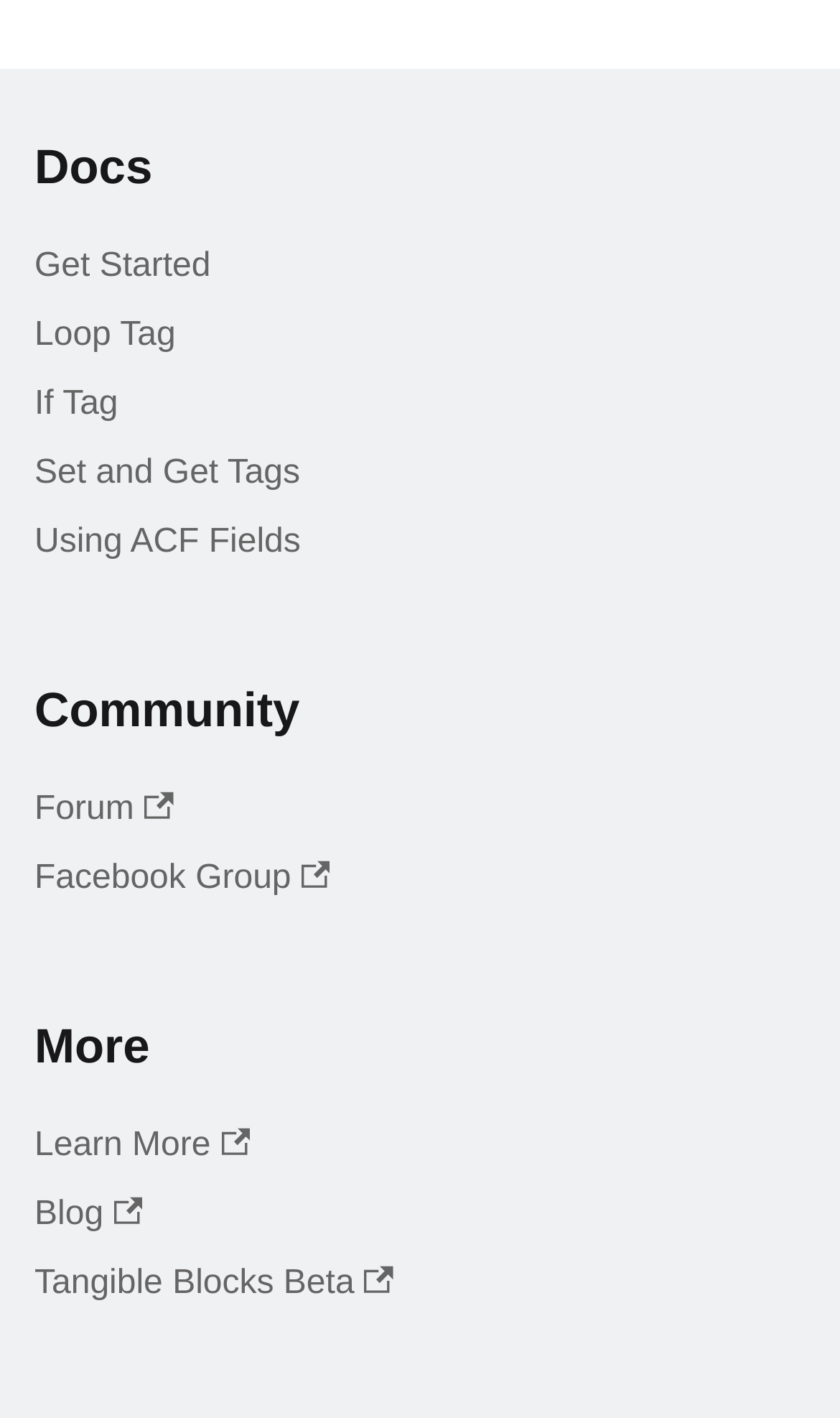Based on the image, provide a detailed and complete answer to the question: 
What is the second category on the webpage?

After 'Docs', the next category on the webpage is 'Community', which is indicated by the StaticText element with the text 'Community' and a bounding box coordinate of [0.041, 0.482, 0.357, 0.52].